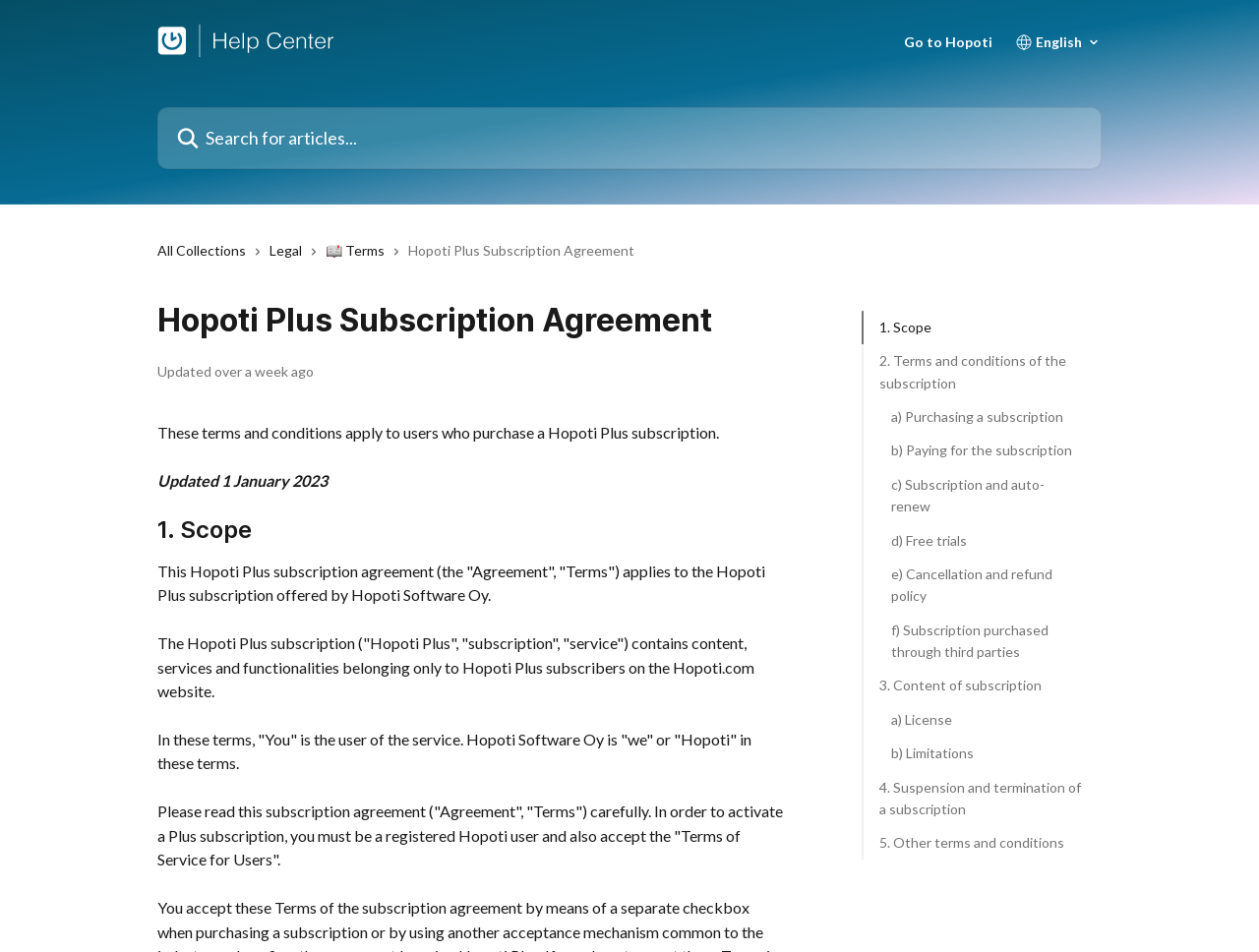Locate the bounding box coordinates of the clickable area needed to fulfill the instruction: "View Terms".

[0.259, 0.252, 0.312, 0.275]